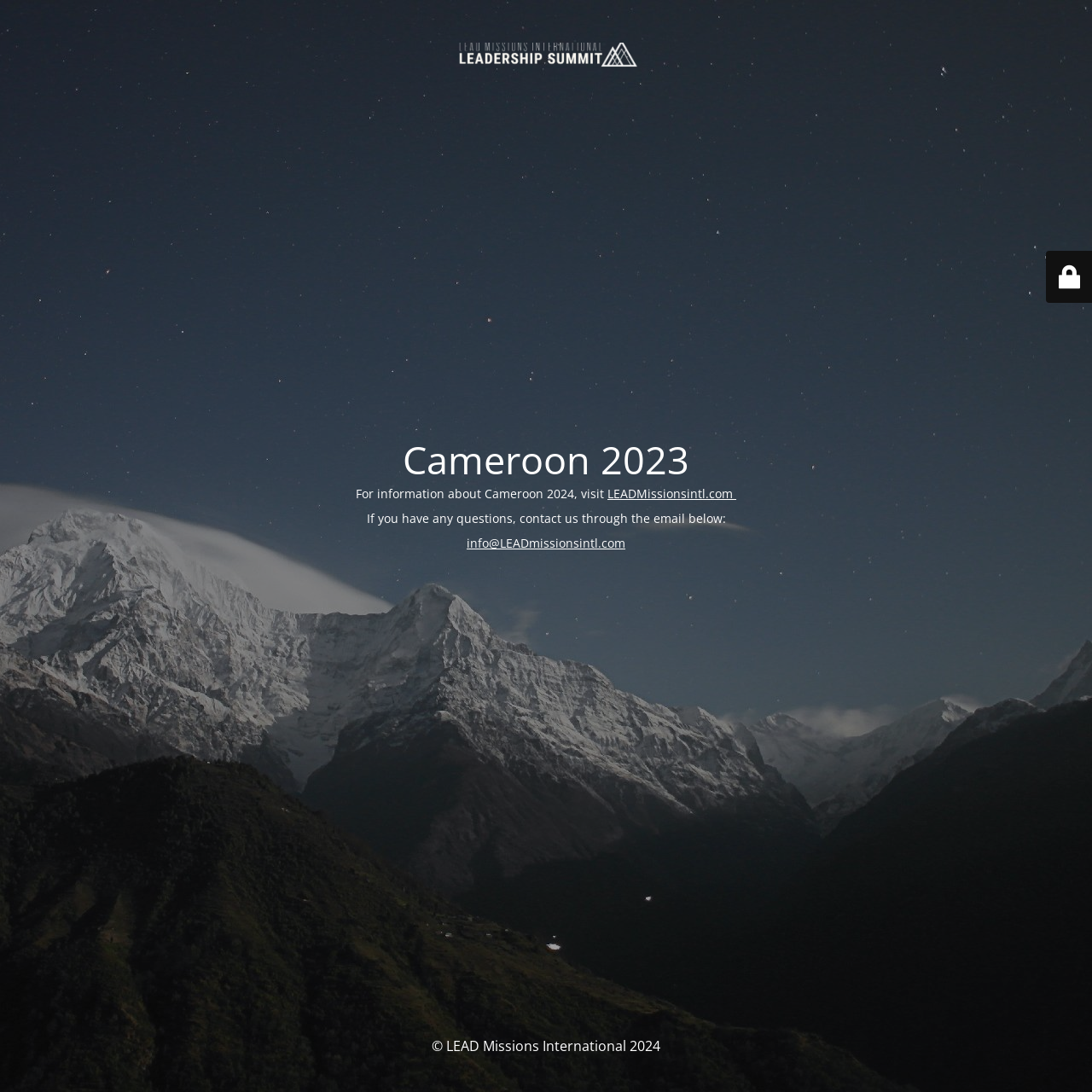Offer an in-depth caption of the entire webpage.

The webpage appears to be related to a leadership summit, specifically Cameroon 2024. At the top of the page, there is a logo image, positioned roughly in the middle, taking up about 17% of the page's width. Below the logo, a heading "Cameroon 2023" is displayed, spanning about 78% of the page's width.

Following the heading, there is a paragraph of text that reads "For information about Cameroon 2024, visit" accompanied by a link to "LEADMissionsintl.com". This text and link combination takes up about 23% of the page's width and is positioned roughly in the middle of the page.

Below this paragraph, another piece of text is displayed, stating "If you have any questions, contact us through the email below:". This text is followed by a link to "info@LEADmissionsintl.com", which is positioned slightly to the right of the preceding text.

At the very bottom of the page, there is a copyright notice that reads "© LEAD Missions International 2024", taking up about 21% of the page's width and centered horizontally. The entire page is overlaid with a background image that spans the full width and height of the page.